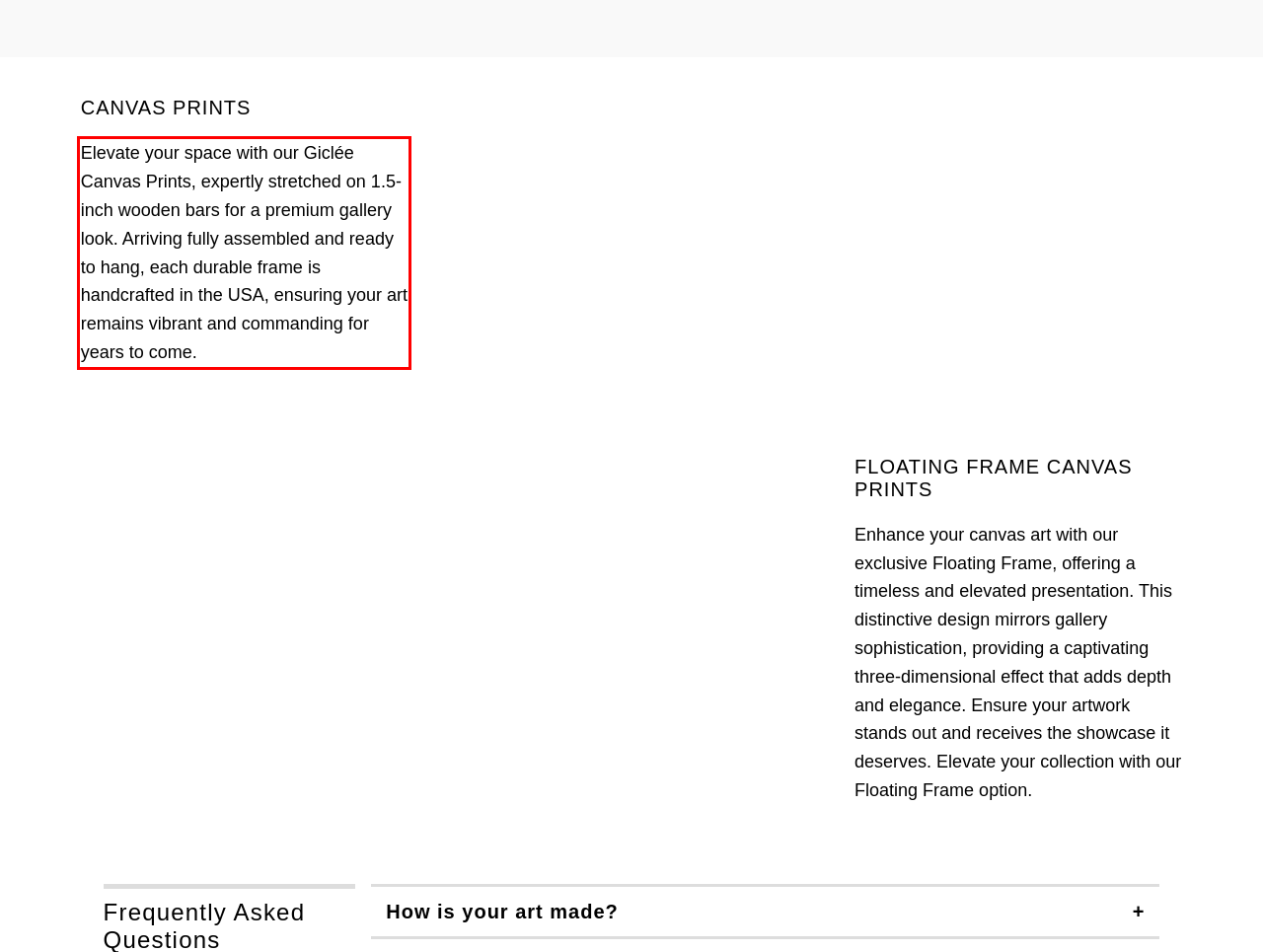You have a screenshot of a webpage with a UI element highlighted by a red bounding box. Use OCR to obtain the text within this highlighted area.

Elevate your space with our Giclée Canvas Prints, expertly stretched on 1.5-inch wooden bars for a premium gallery look. Arriving fully assembled and ready to hang, each durable frame is handcrafted in the USA, ensuring your art remains vibrant and commanding for years to come.